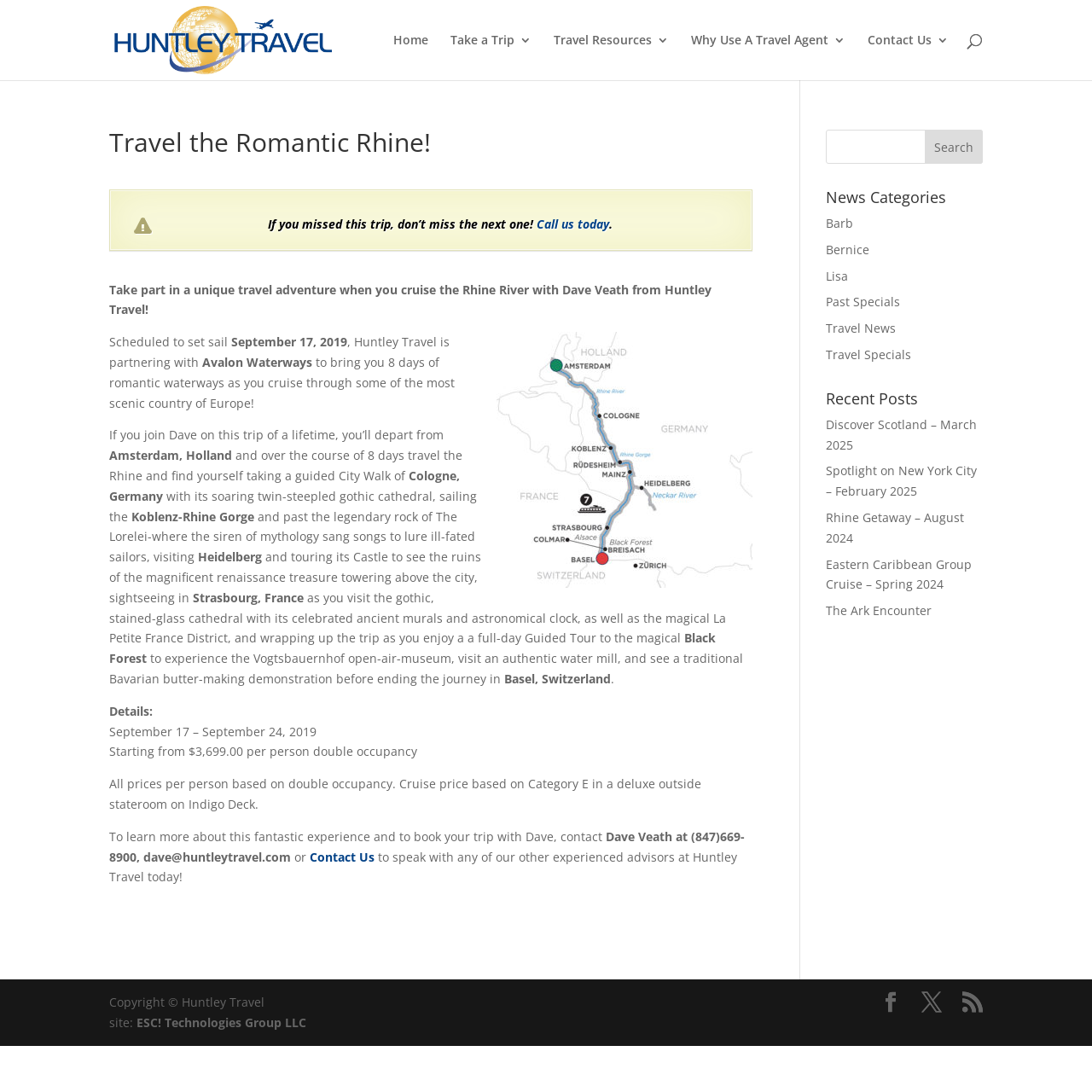What is the duration of the Rhine River cruise?
Answer the question with detailed information derived from the image.

The duration of the Rhine River cruise can be found in the article section of the webpage, where it says '8 days of romantic waterways as you cruise through some of the most scenic country of Europe!'. This is the length of the trip from Amsterdam to Basel.